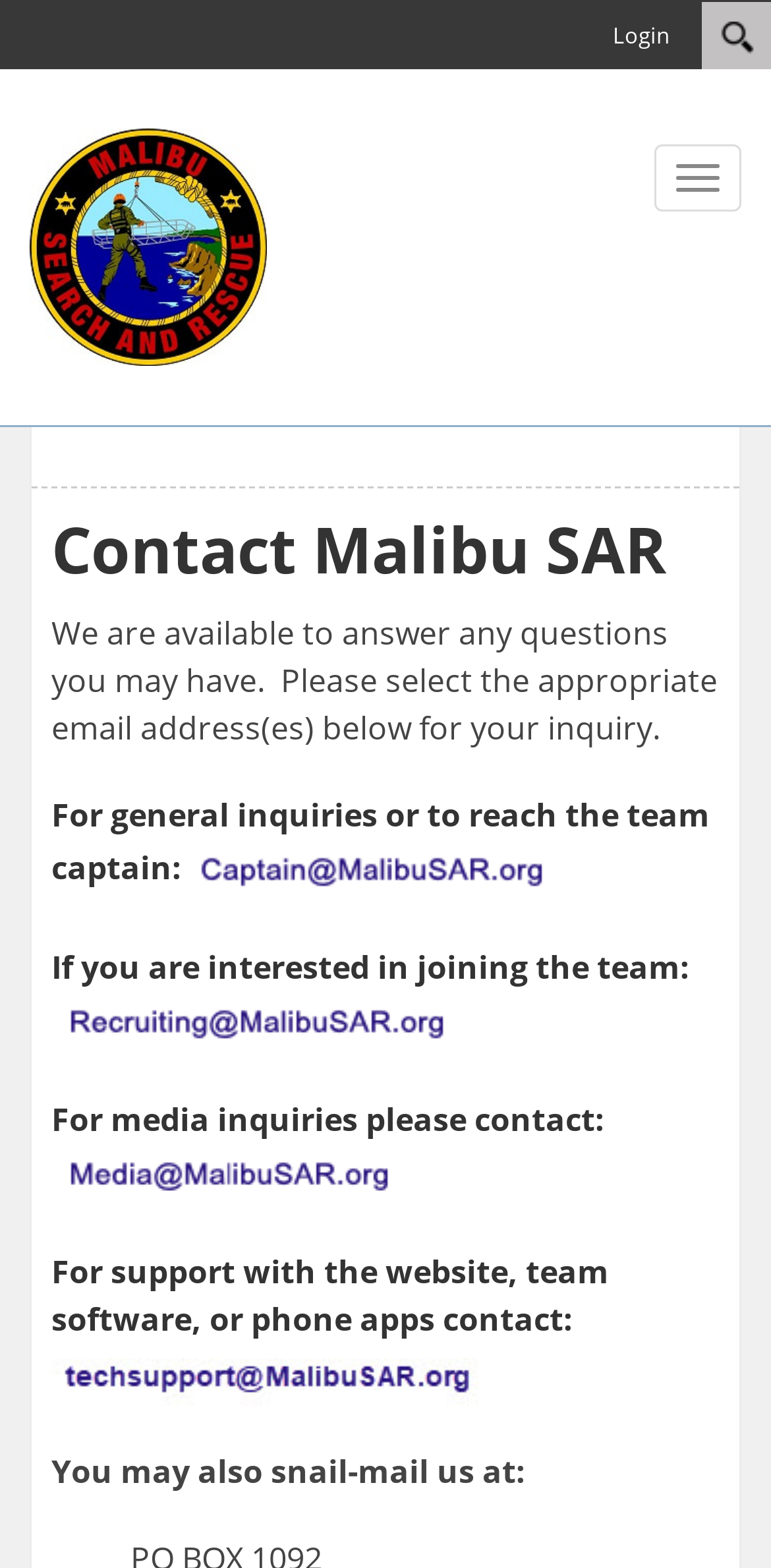Give a detailed account of the webpage.

The webpage is about contacting the Malibu Search & Rescue Team. At the top, there is a search bar with a "Search" button and a "Clear search text" link. On the top right, there are links to "Login" and "Malibu Search & Rescue (Malibu SAR)" with an accompanying image of the team's logo. 

Below the search bar, there is a navigation toggle button. The main content of the page is divided into sections, starting with a heading "Contact Malibu SAR". The first section explains that the team is available to answer questions and provides email addresses for different inquiries. 

There are three sections with specific contact information: one for general inquiries or to reach the team captain, one for those interested in joining the team, and one for media inquiries. Each section has a brief description and a link with an accompanying image. 

Finally, there is a section for support with the website, team software, or phone apps, and another section with a physical mailing address.